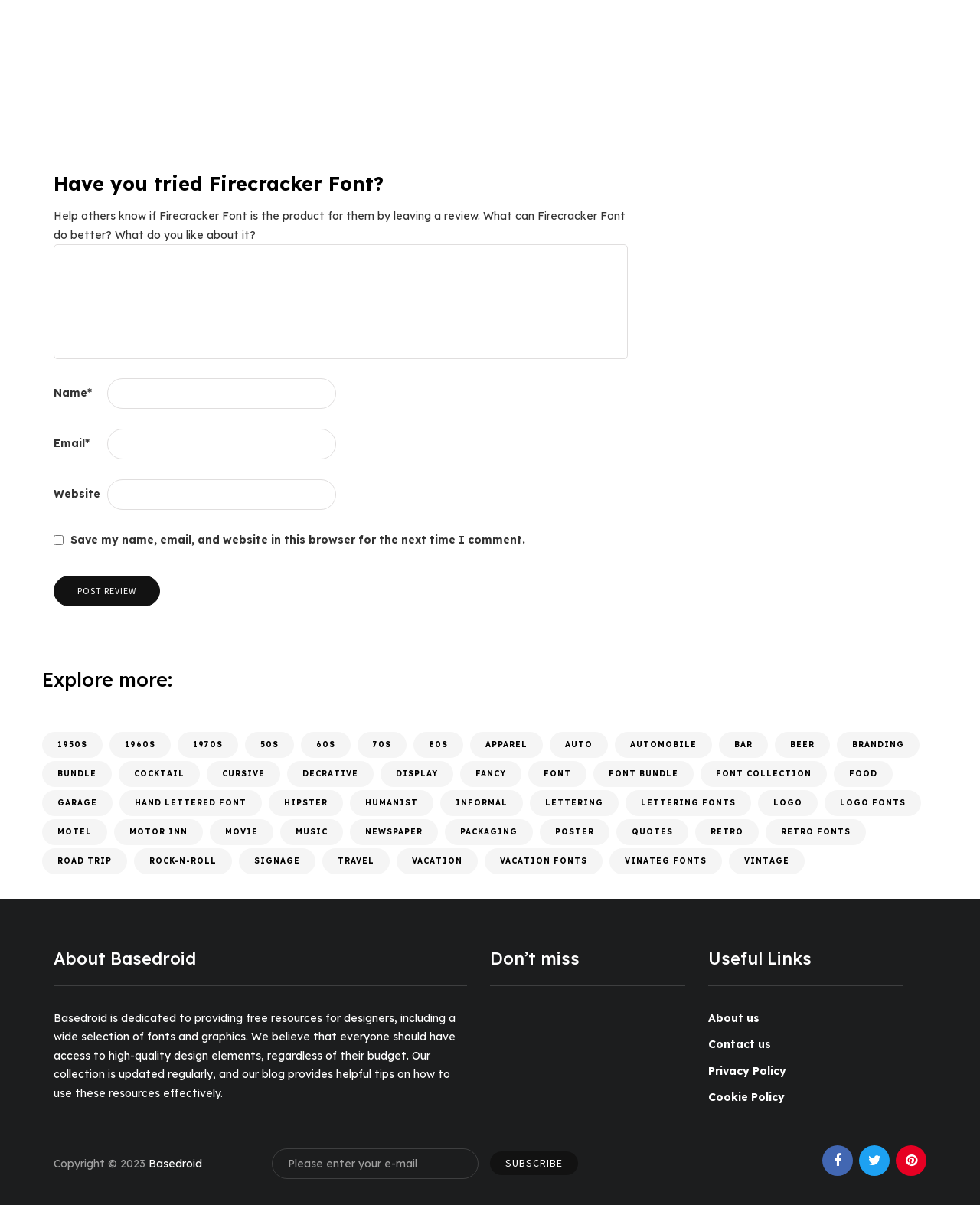Provide the bounding box coordinates for the UI element described in this sentence: "parent_node: Name* name="author"". The coordinates should be four float values between 0 and 1, i.e., [left, top, right, bottom].

[0.109, 0.314, 0.343, 0.339]